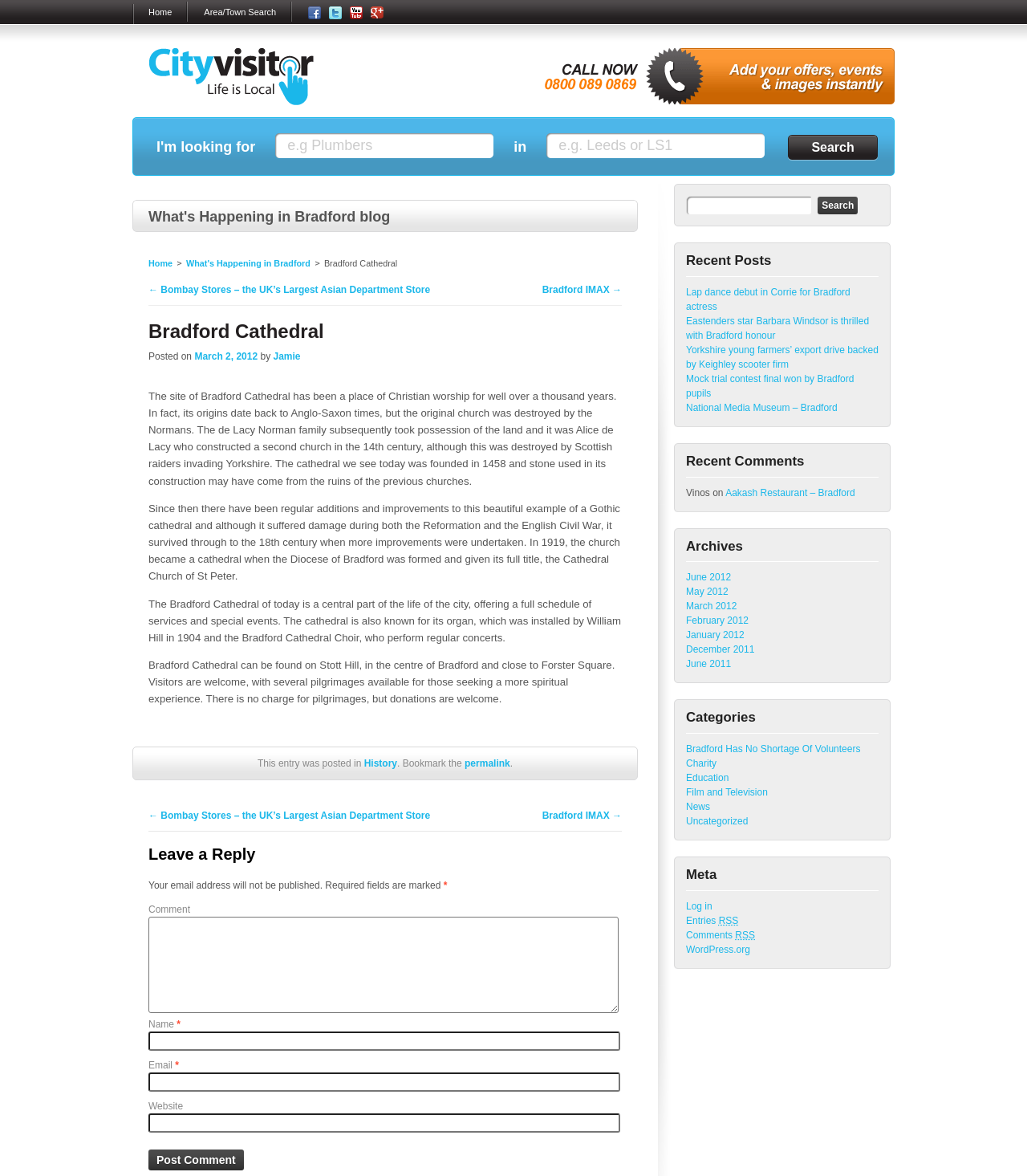Provide the bounding box coordinates of the HTML element this sentence describes: "parent_node: Comment name="comment"". The bounding box coordinates consist of four float numbers between 0 and 1, i.e., [left, top, right, bottom].

[0.145, 0.779, 0.602, 0.861]